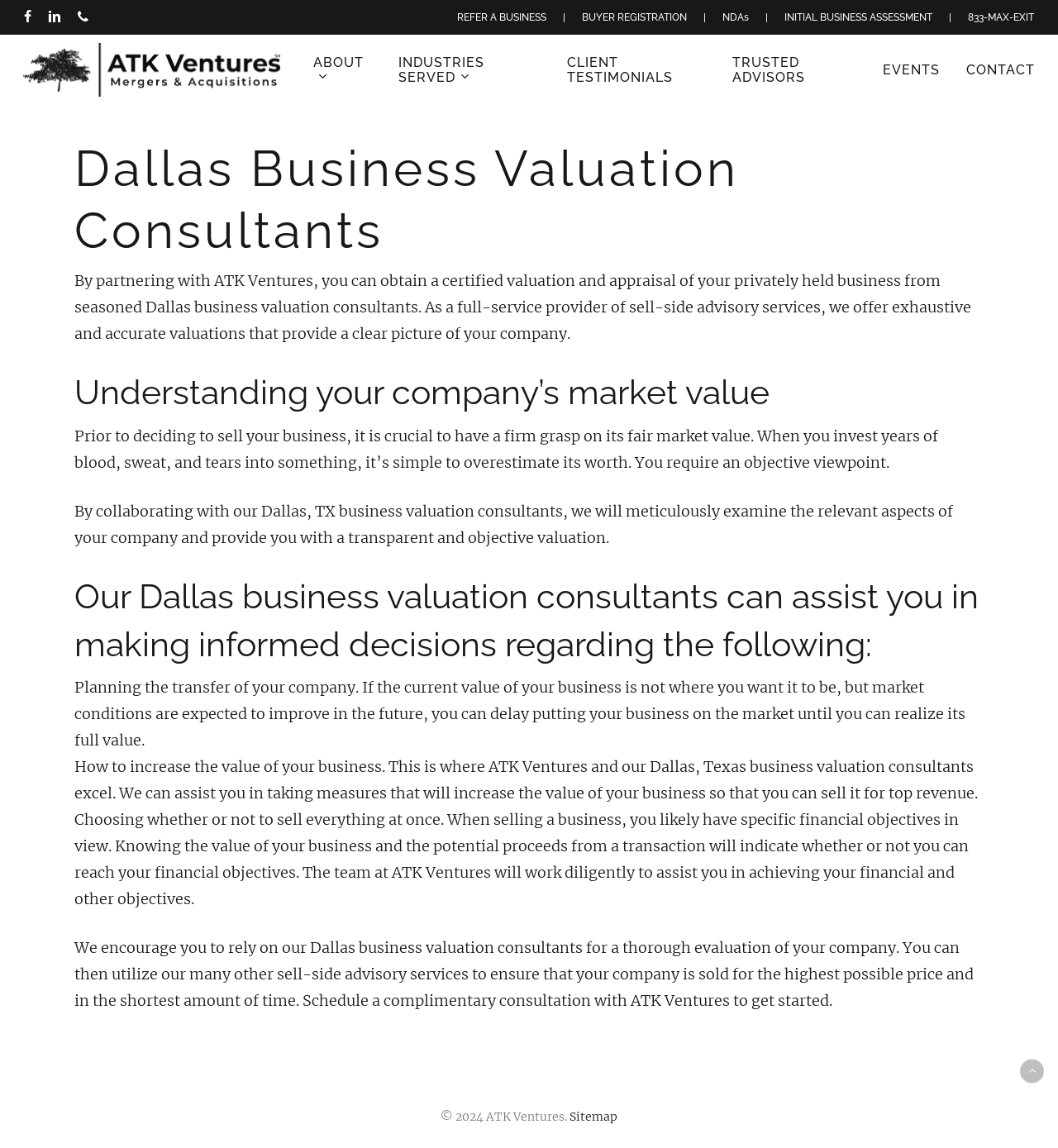Locate the bounding box coordinates of the element's region that should be clicked to carry out the following instruction: "Learn more about NDAs". The coordinates need to be four float numbers between 0 and 1, i.e., [left, top, right, bottom].

[0.683, 0.007, 0.708, 0.023]